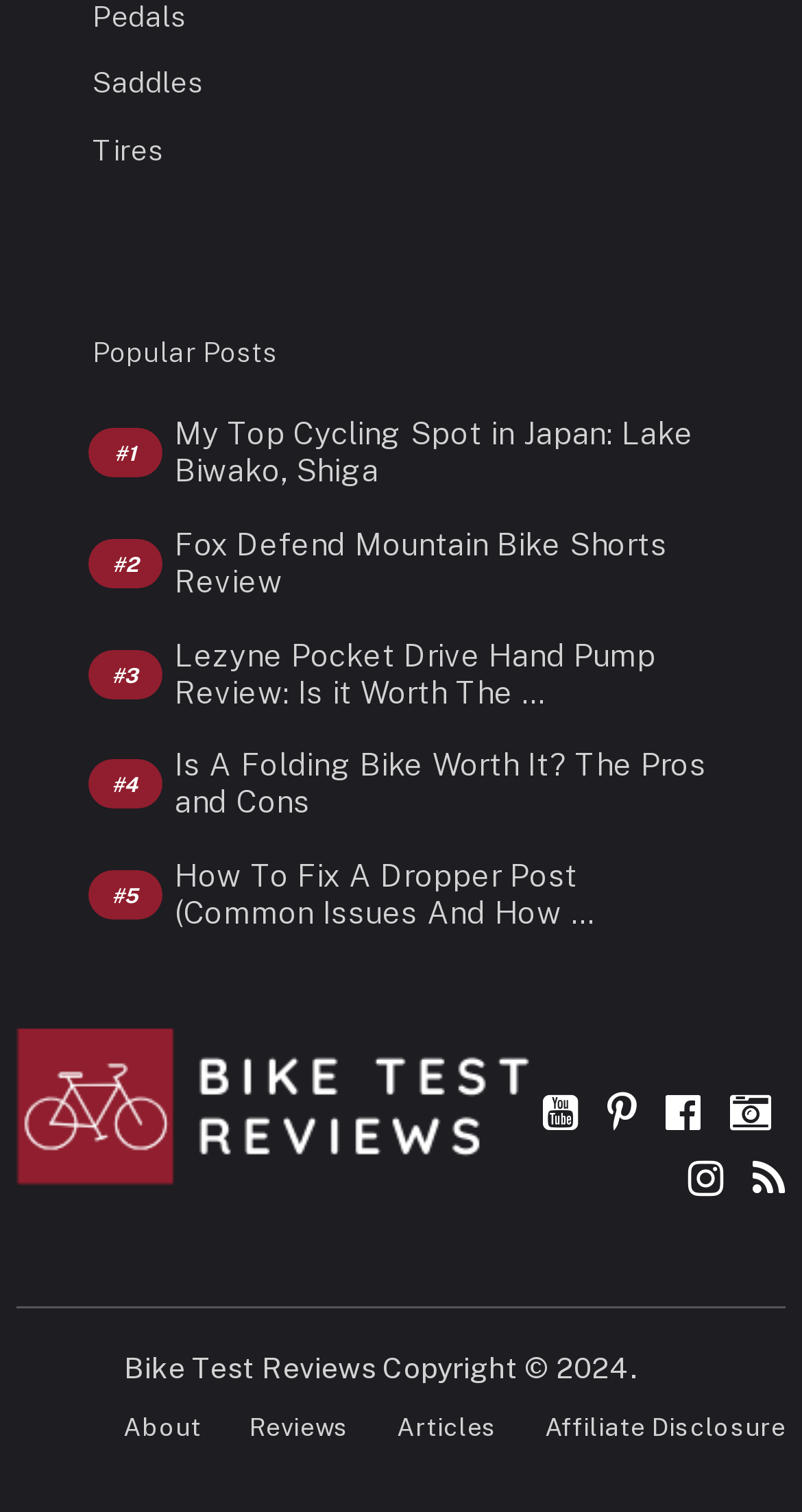Can you specify the bounding box coordinates of the area that needs to be clicked to fulfill the following instruction: "check out ELVIS STORE"?

None